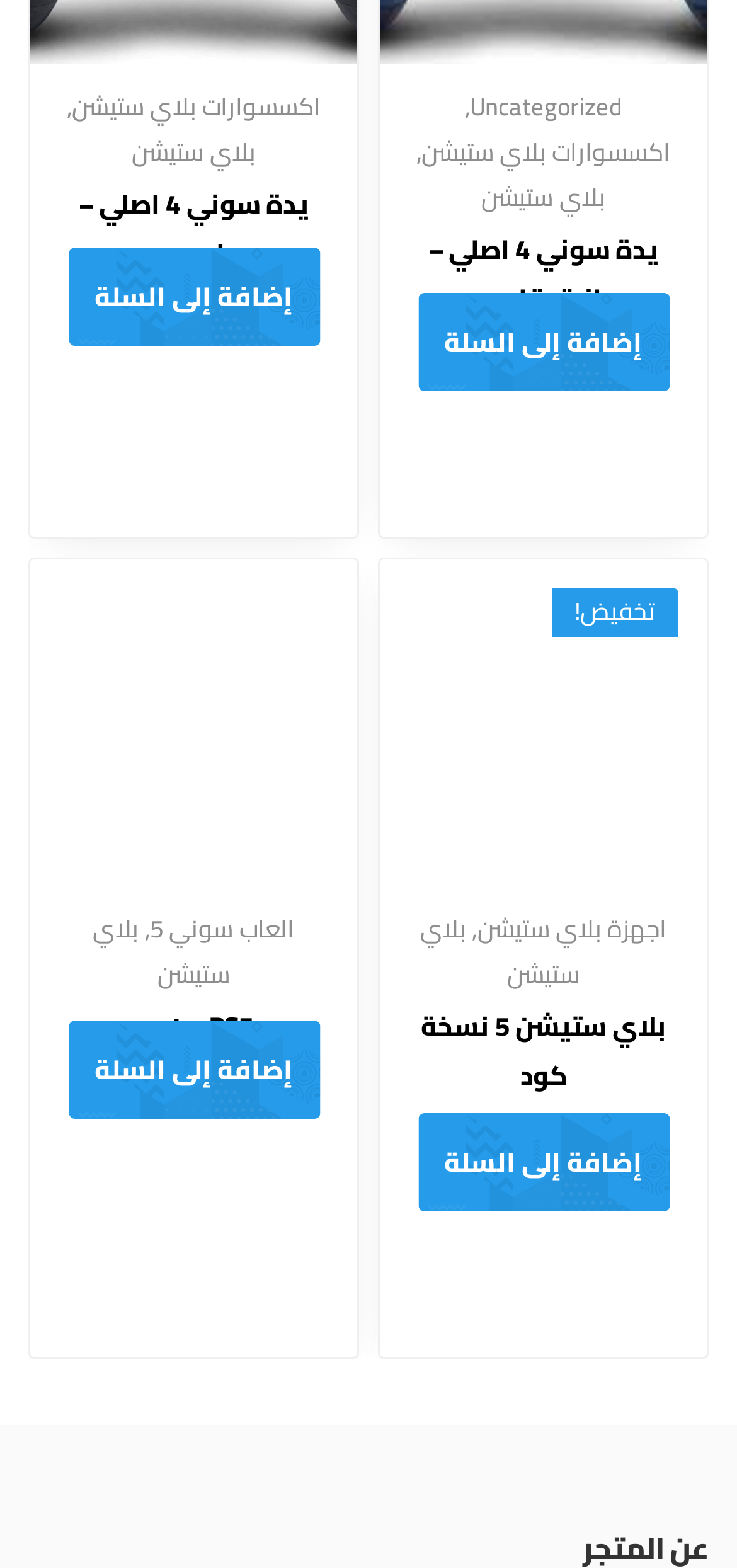Locate the bounding box coordinates of the element that should be clicked to execute the following instruction: "Add 'يدة سوني 4 اصلي – ازرق قامج' to cart".

[0.567, 0.187, 0.908, 0.249]